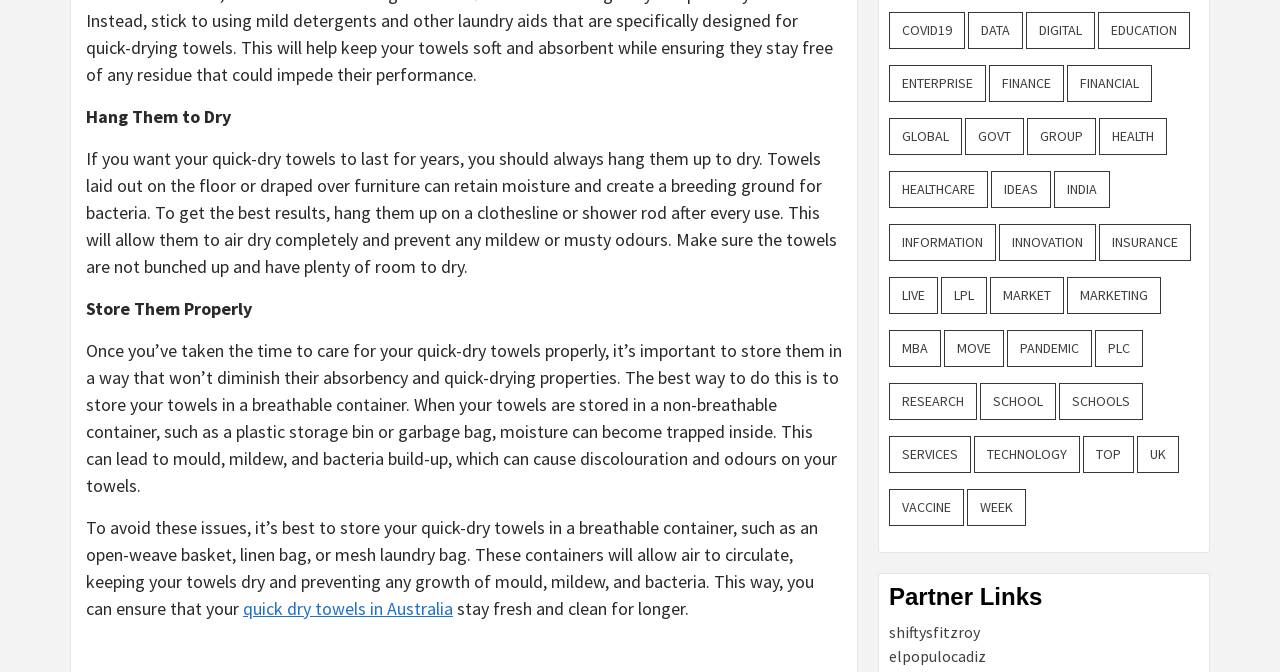By analyzing the image, answer the following question with a detailed response: What is the purpose of the links at the top of the webpage?

The links at the top of the webpage, such as 'COVID19', 'Data', 'Digital', etc., appear to be categories or topics related to the content of the webpage. They likely allow users to navigate to other pages or sections that provide more information on these topics.